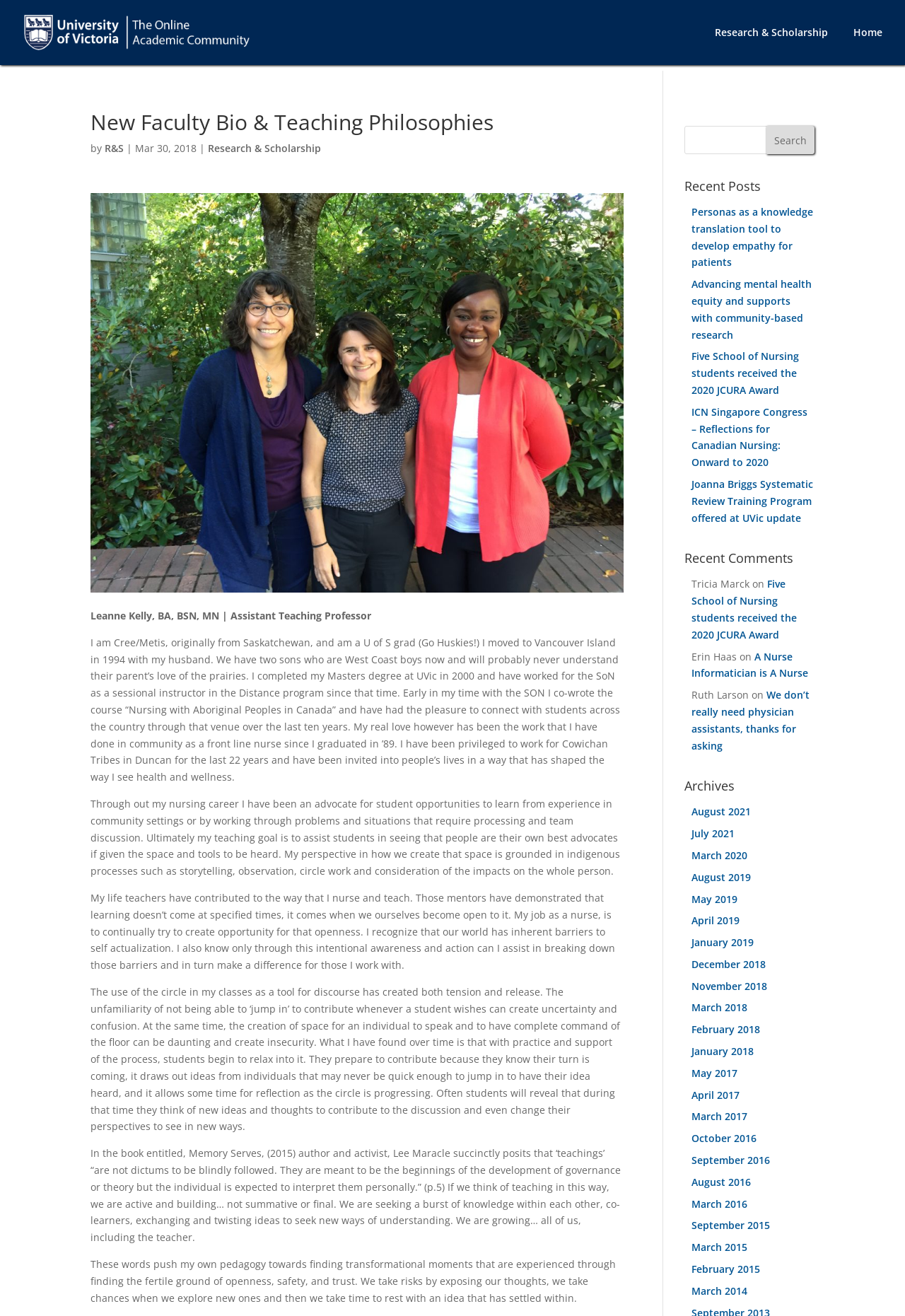Use one word or a short phrase to answer the question provided: 
What is the name of the faculty member?

Leanne Kelly